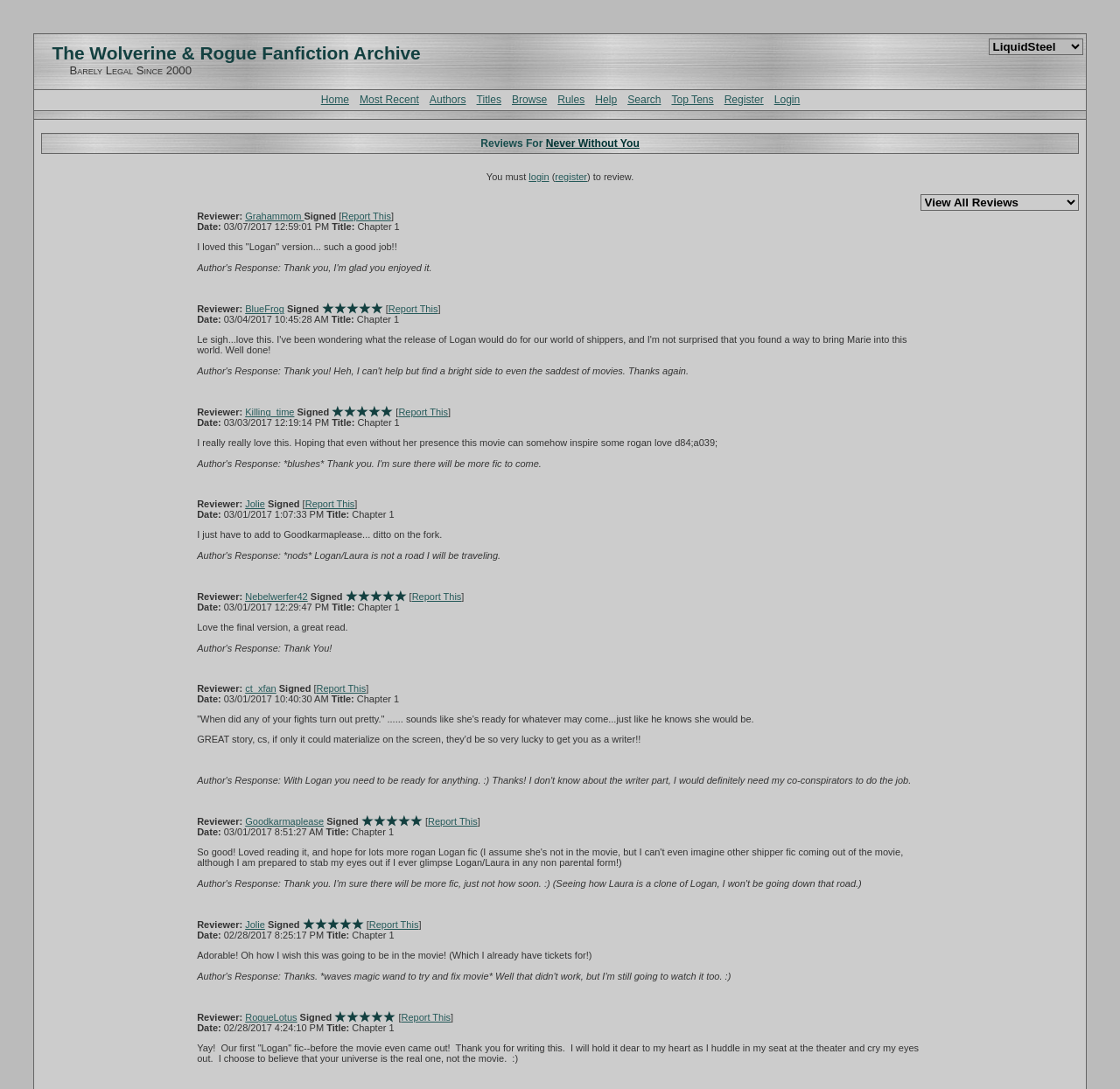Pinpoint the bounding box coordinates of the clickable area needed to execute the instruction: "Click on the 'Home' link". The coordinates should be specified as four float numbers between 0 and 1, i.e., [left, top, right, bottom].

[0.286, 0.086, 0.312, 0.098]